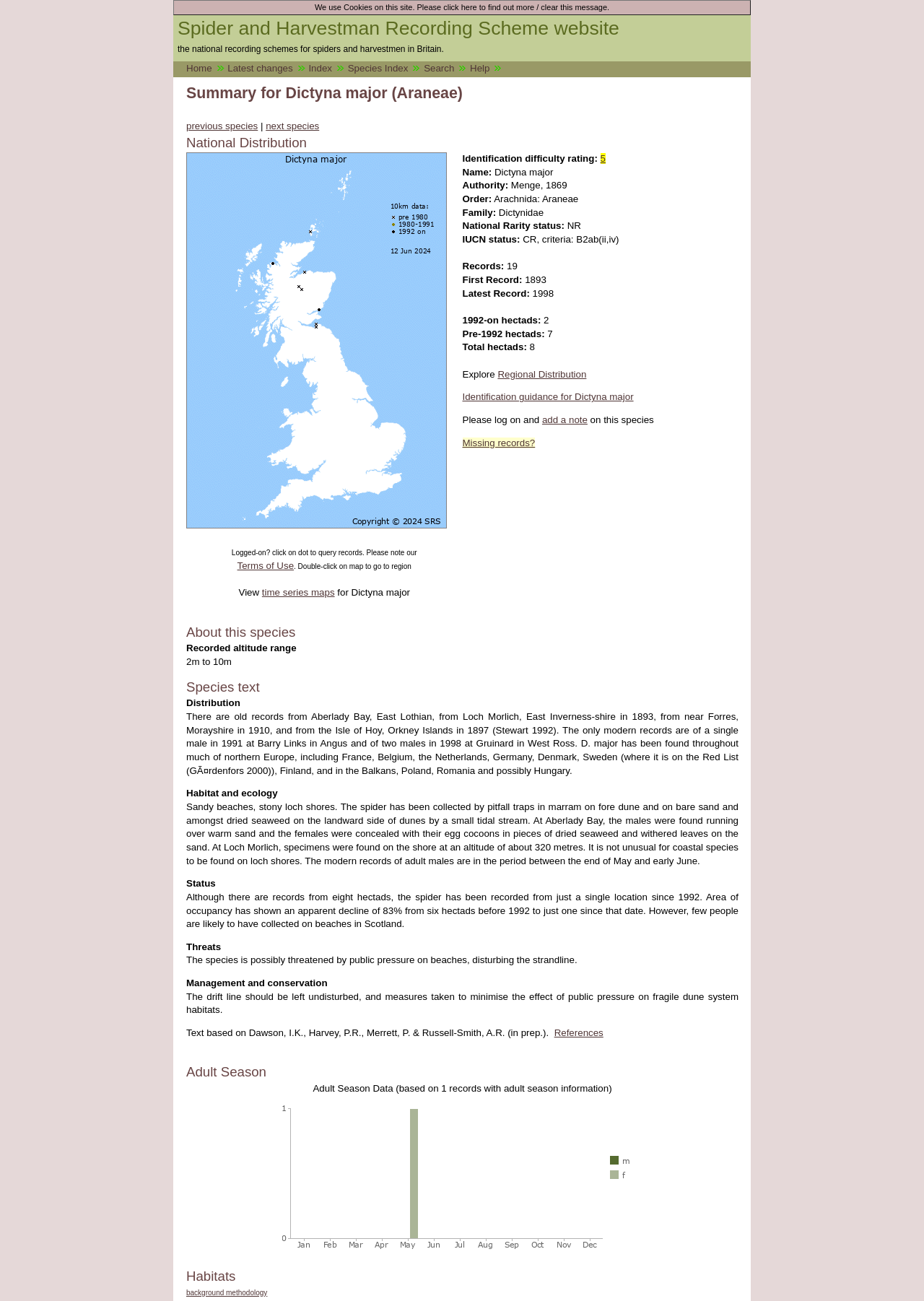Please determine the bounding box coordinates of the area that needs to be clicked to complete this task: 'click on Home'. The coordinates must be four float numbers between 0 and 1, formatted as [left, top, right, bottom].

[0.202, 0.048, 0.243, 0.057]